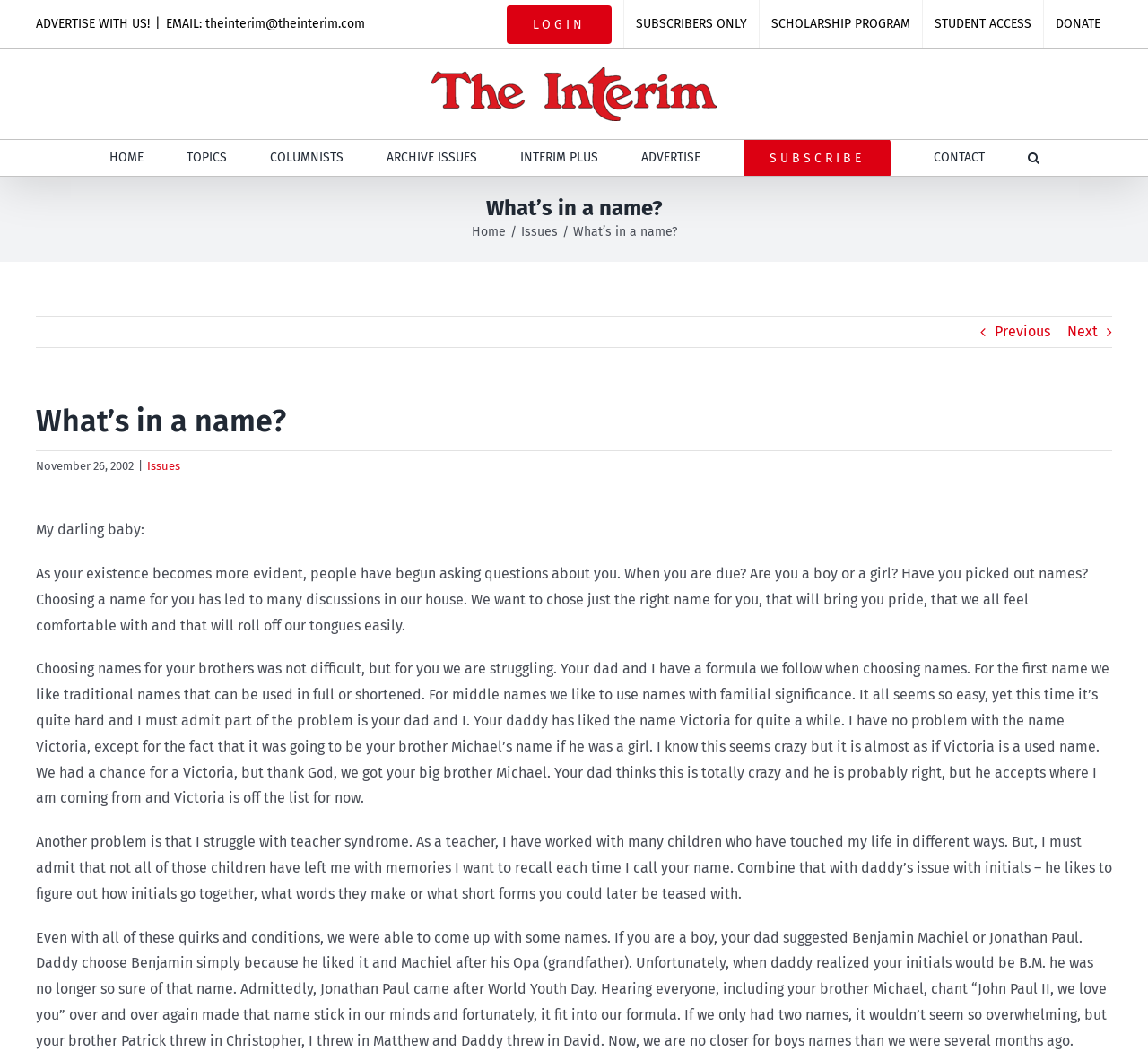What is the name of the publication?
From the screenshot, supply a one-word or short-phrase answer.

The Interim